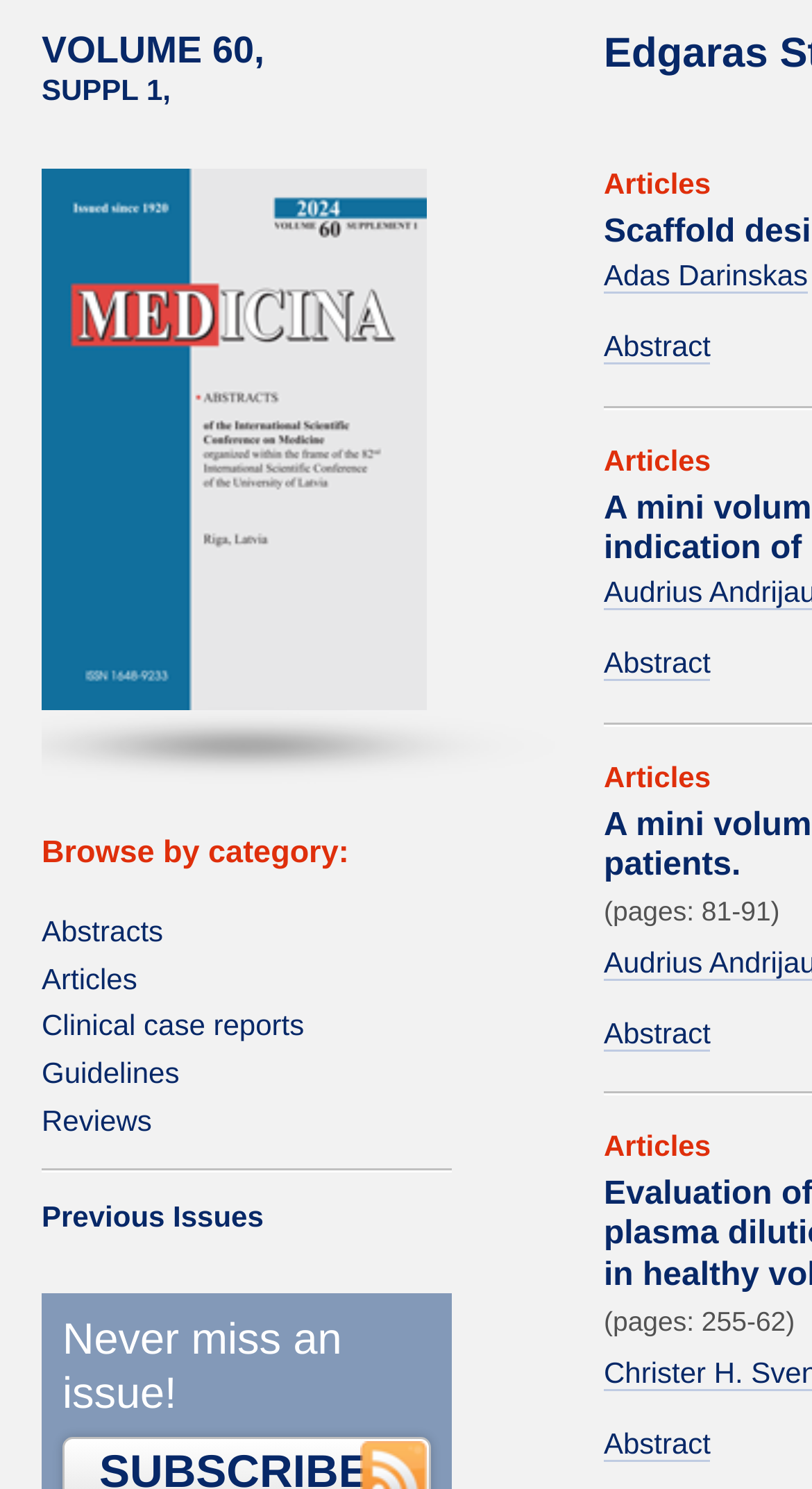Find and provide the bounding box coordinates for the UI element described here: "Clinical case reports". The coordinates should be given as four float numbers between 0 and 1: [left, top, right, bottom].

[0.051, 0.677, 0.375, 0.701]